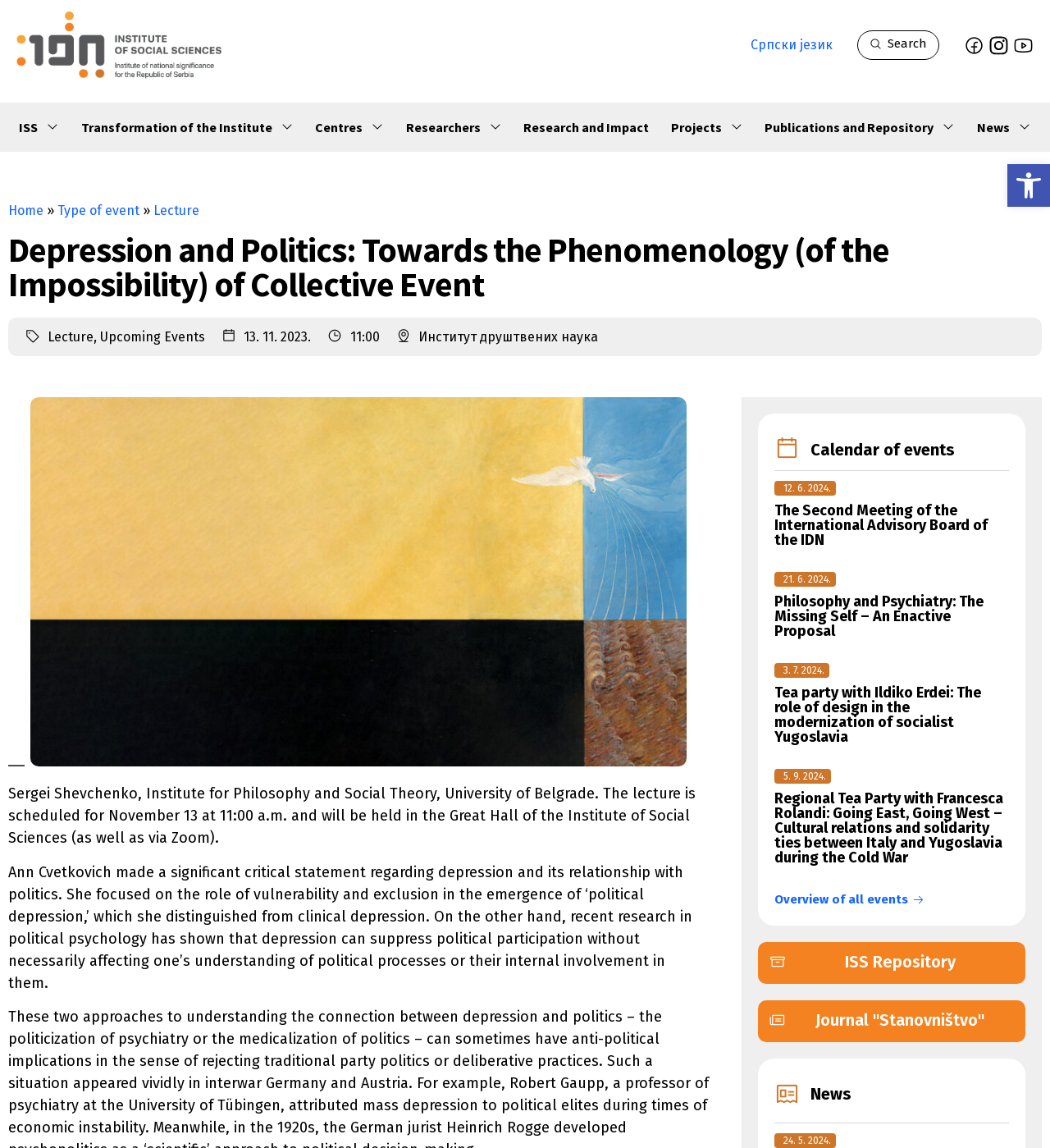Answer the question below with a single word or a brief phrase: 
What is the title of the lecture?

Depression and Politics